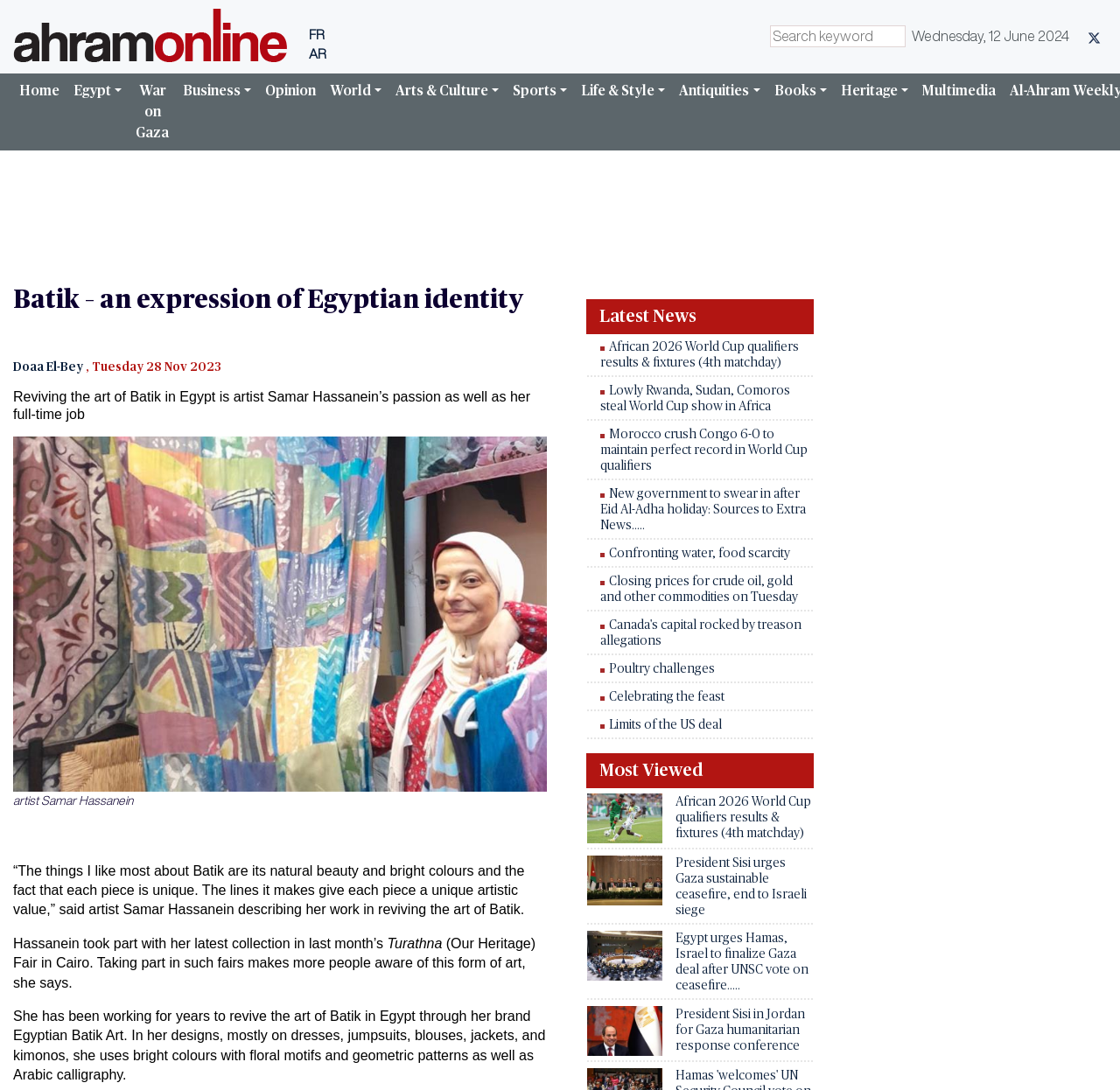Identify the bounding box coordinates for the UI element mentioned here: "Services". Provide the coordinates as four float values between 0 and 1, i.e., [left, top, right, bottom].

None